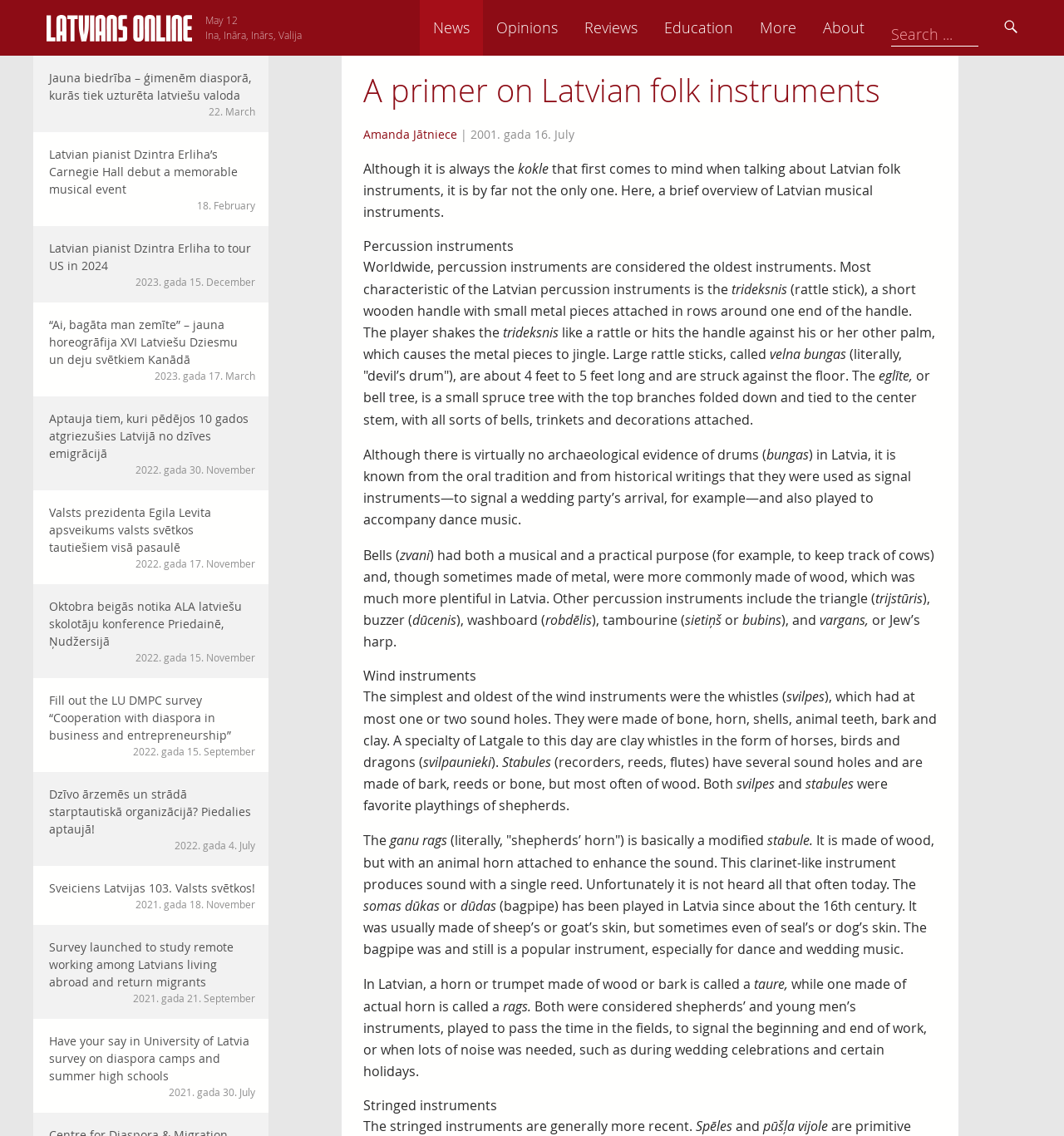What is the text of the webpage's headline?

Latvians Online – Ikkatram latvietim pasaulē.